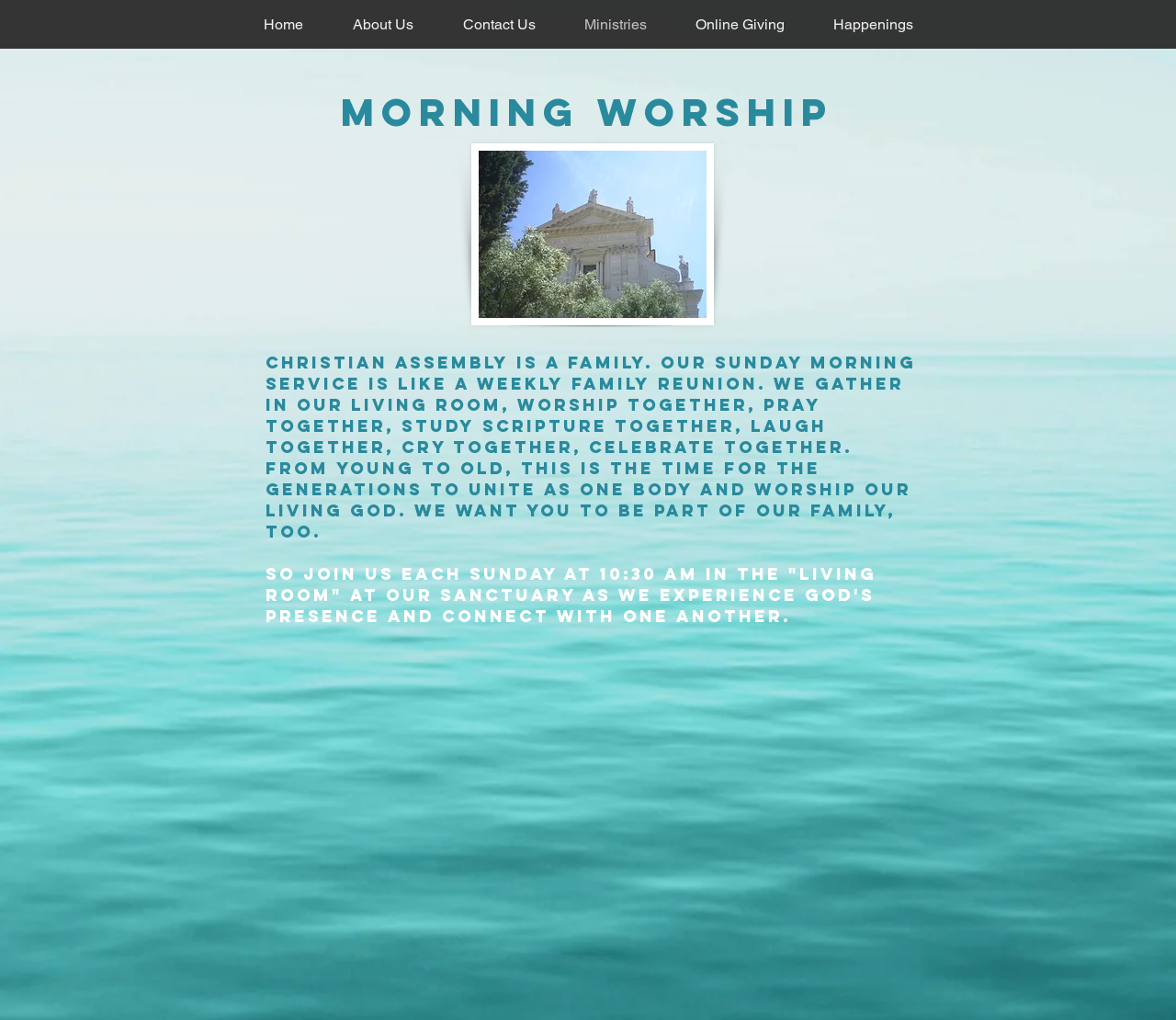What is the name of the church?
Based on the visual, give a brief answer using one word or a short phrase.

Christian Assembly